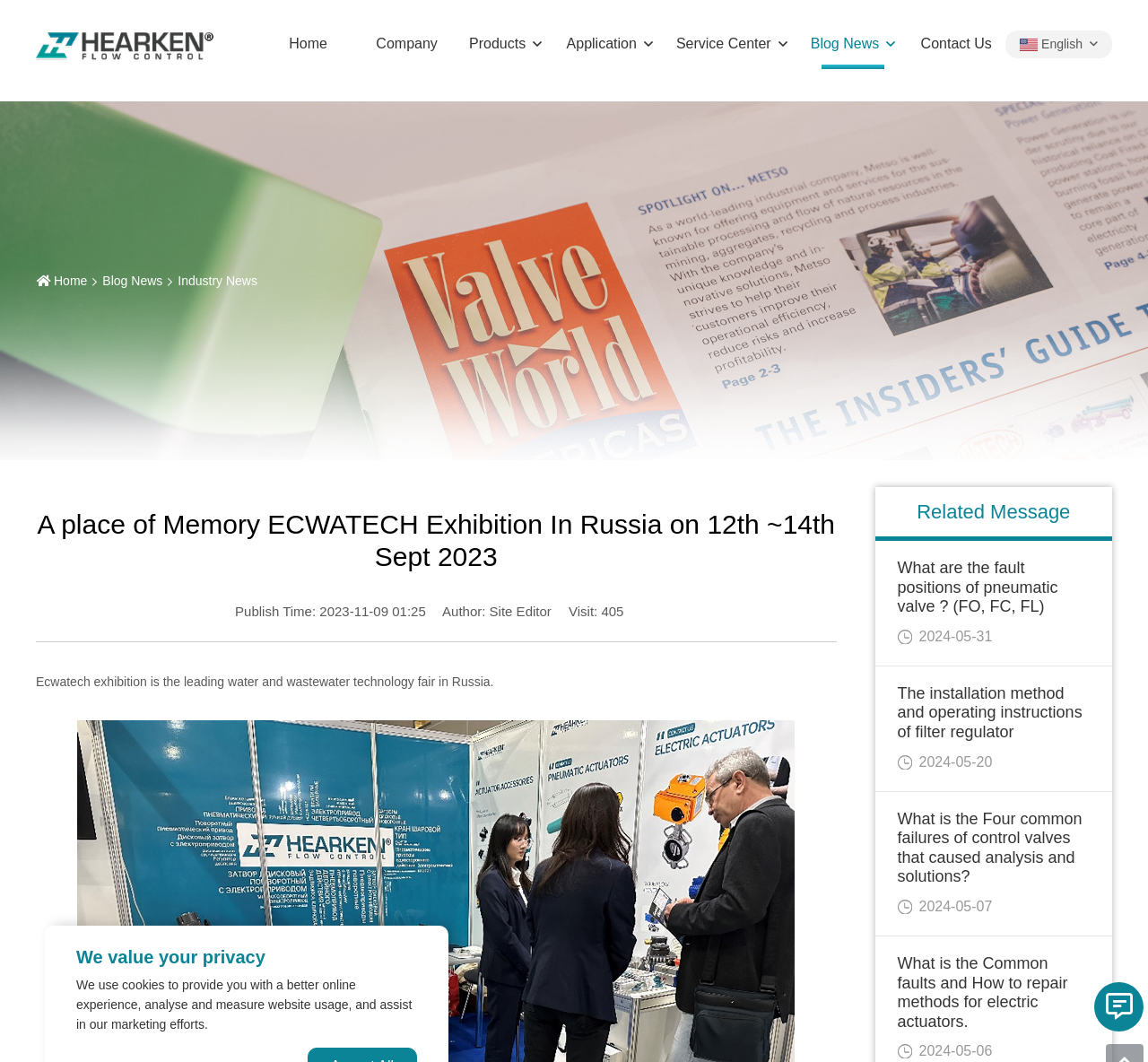Describe the webpage meticulously, covering all significant aspects.

The webpage is about the Ecwatech exhibition, a leading water and wastewater technology fair in Russia. At the top left corner, there is a logo and a navigation menu with links to "Home", "Company", "Products", "Application", "Service Center", "Blog News", and "Contact Us". 

Below the navigation menu, there is a heading that reads "A place of Memory ECWATECH Exhibition In Russia on 12th ~14th Sept 2023". This heading is followed by some metadata, including the publish time, author, and visit count. 

Next, there is a brief description of the Ecwatech exhibition, stating that it is the leading water and wastewater technology fair in Russia. 

On the right side of the page, there is a section titled "Related Message" with four news articles or blog posts. Each article has a heading, a link to the full article, and a publish date. The articles are about pneumatic valves, filter regulators, control valves, and electric actuators. 

At the bottom of the page, there is a notice about privacy and cookies, stating that the website uses cookies to provide a better online experience and assist in marketing efforts.